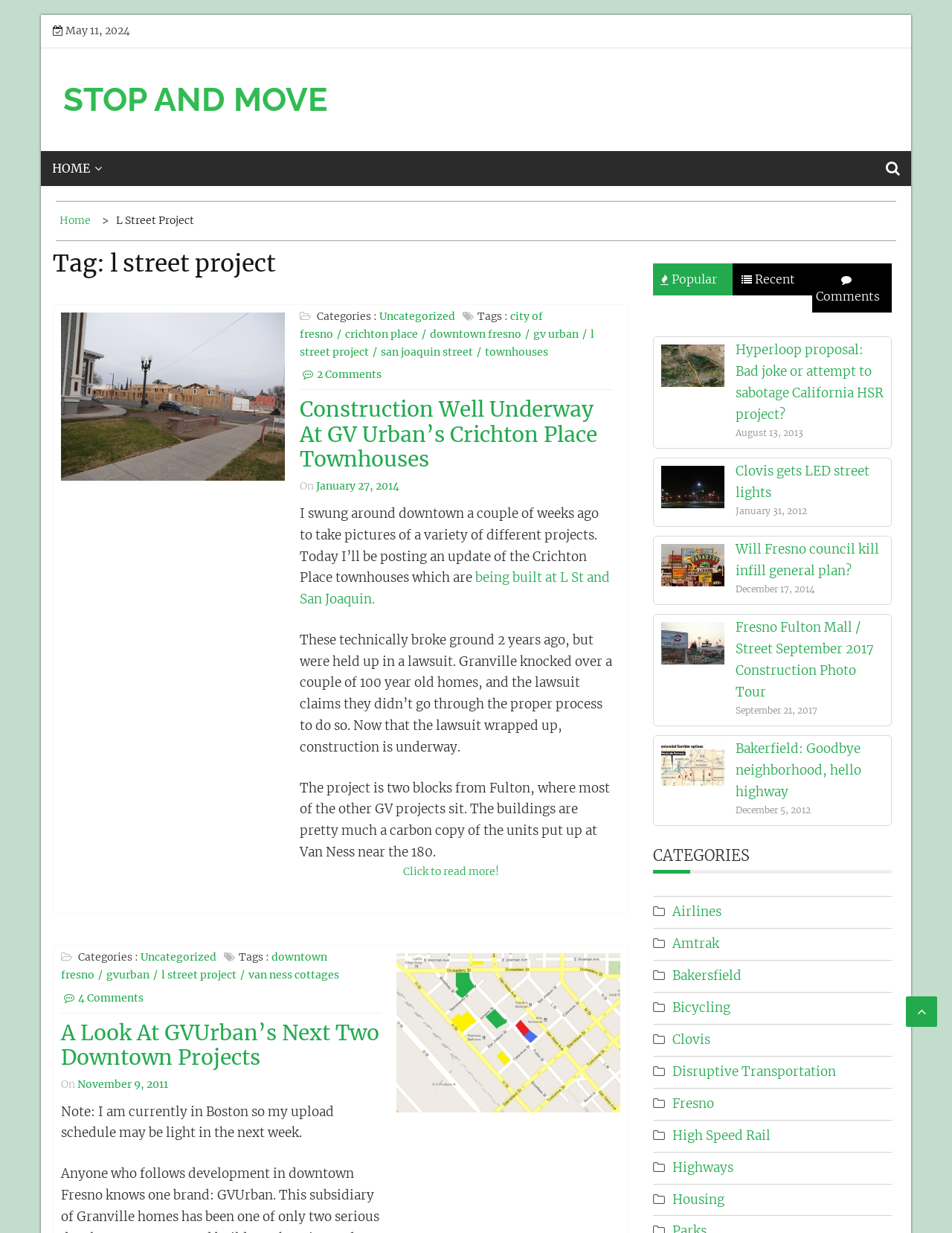How many categories are listed on the webpage?
Please look at the screenshot and answer in one word or a short phrase.

14